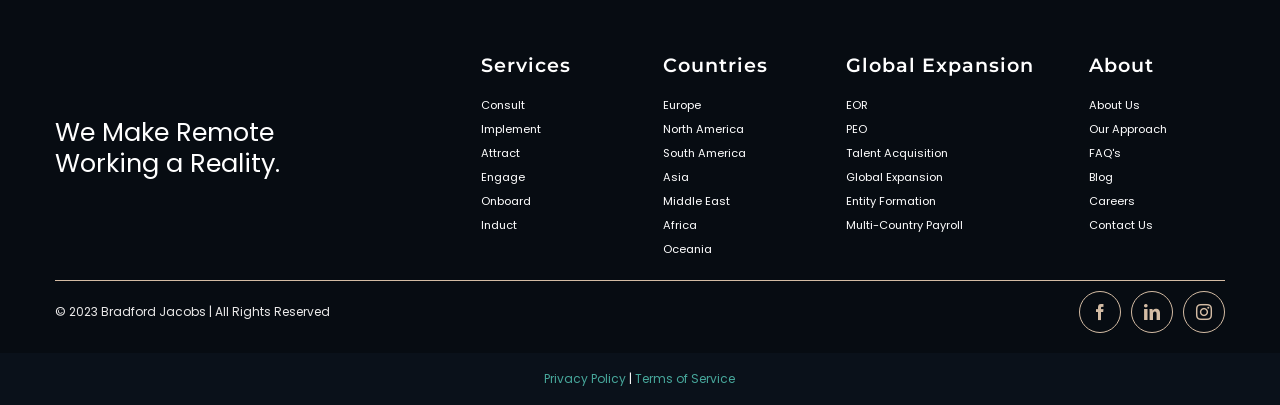Reply to the question with a single word or phrase:
What is the company's approach to global expansion?

EOR, PEO, Talent Acquisition, Global Expansion, Entity Formation, Multi-Country Payroll